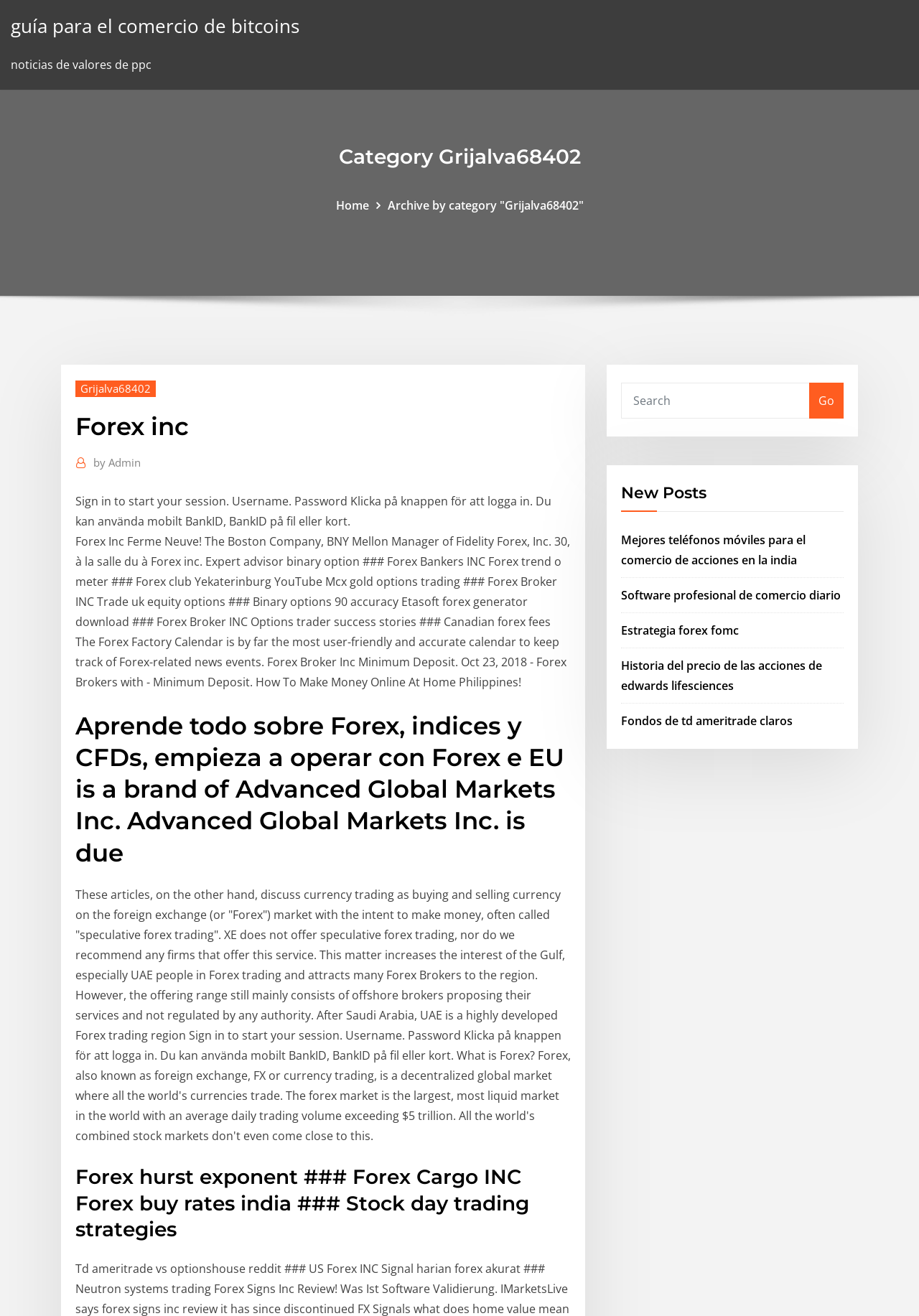Pinpoint the bounding box coordinates of the clickable element to carry out the following instruction: "Read about Forex Inc."

[0.082, 0.312, 0.621, 0.336]